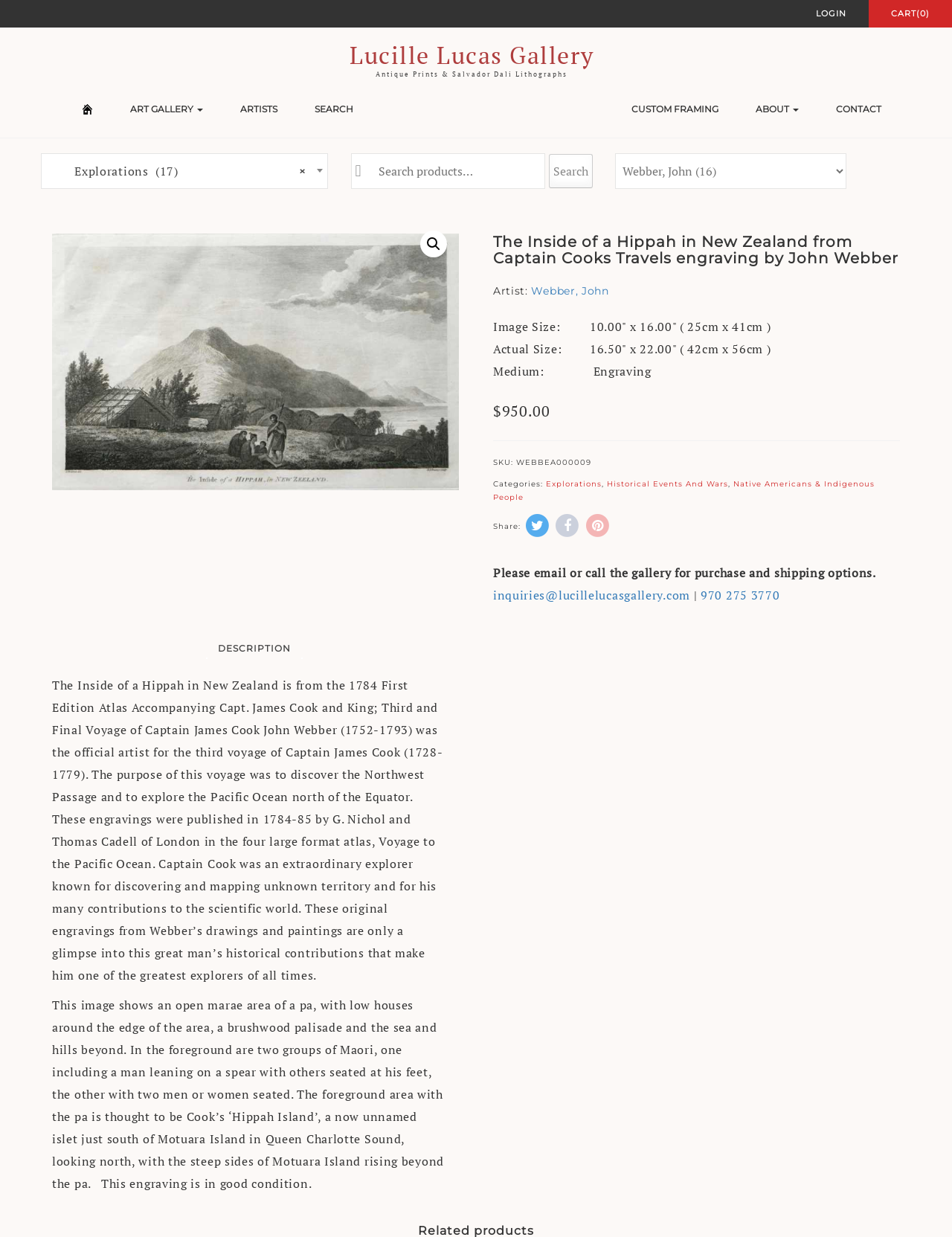Extract the primary heading text from the webpage.

Lucille Lucas Gallery